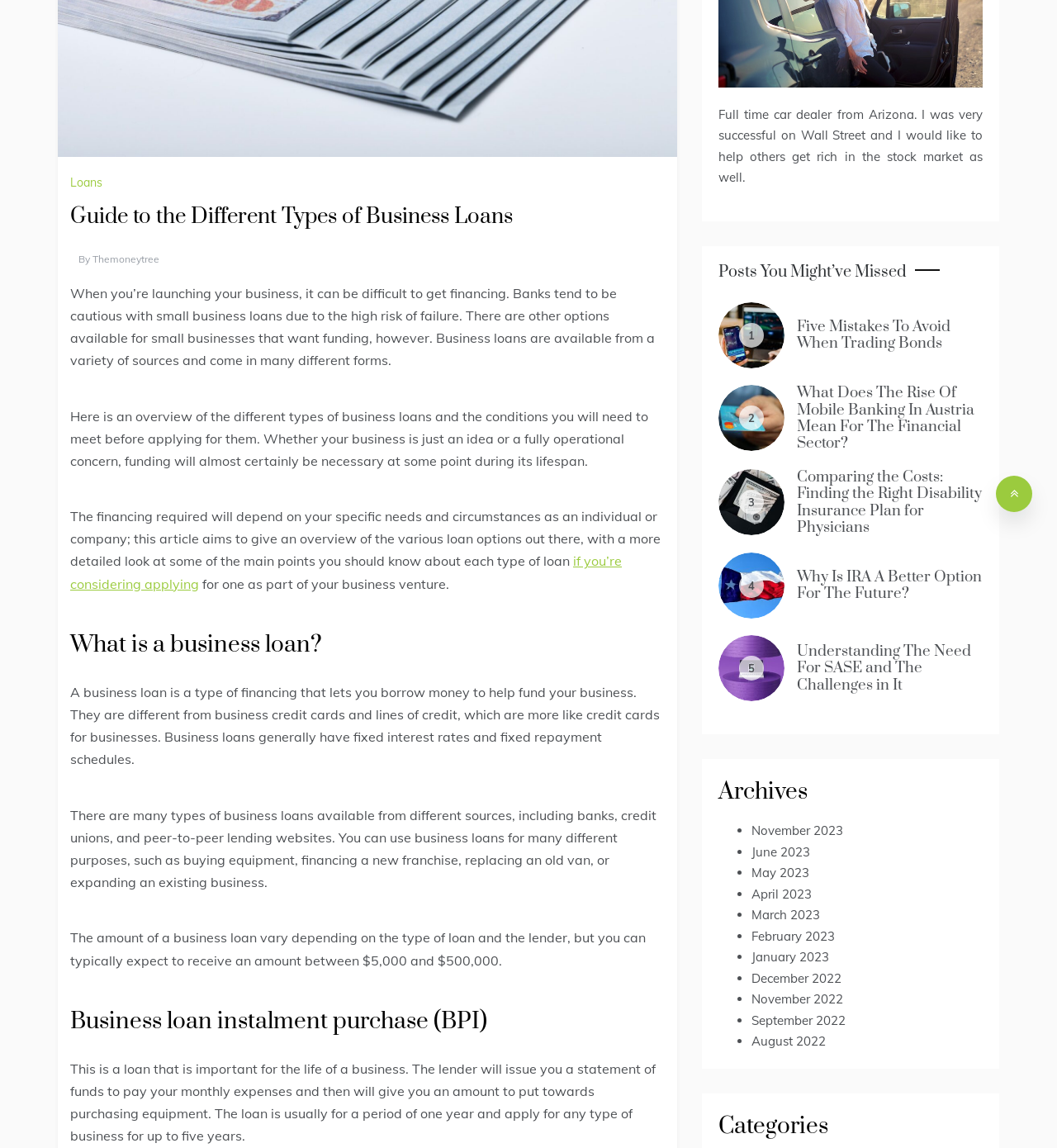Specify the bounding box coordinates (top-left x, top-left y, bottom-right x, bottom-right y) of the UI element in the screenshot that matches this description: September 2022

[0.711, 0.882, 0.8, 0.896]